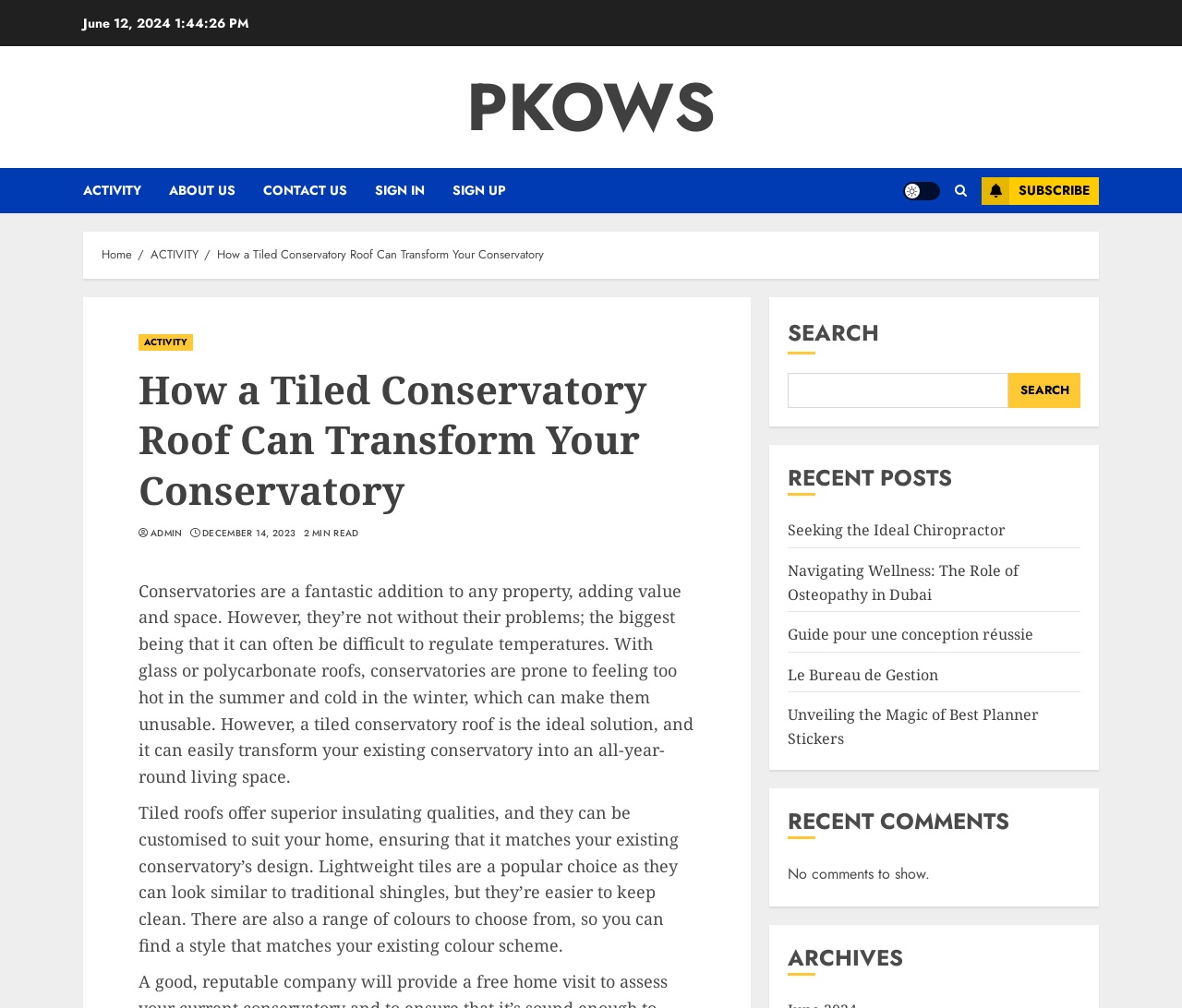Provide the bounding box coordinates in the format (top-left x, top-left y, bottom-right x, bottom-right y). All values are floating point numbers between 0 and 1. Determine the bounding box coordinate of the UI element described as: ABOUT US

[0.143, 0.167, 0.223, 0.212]